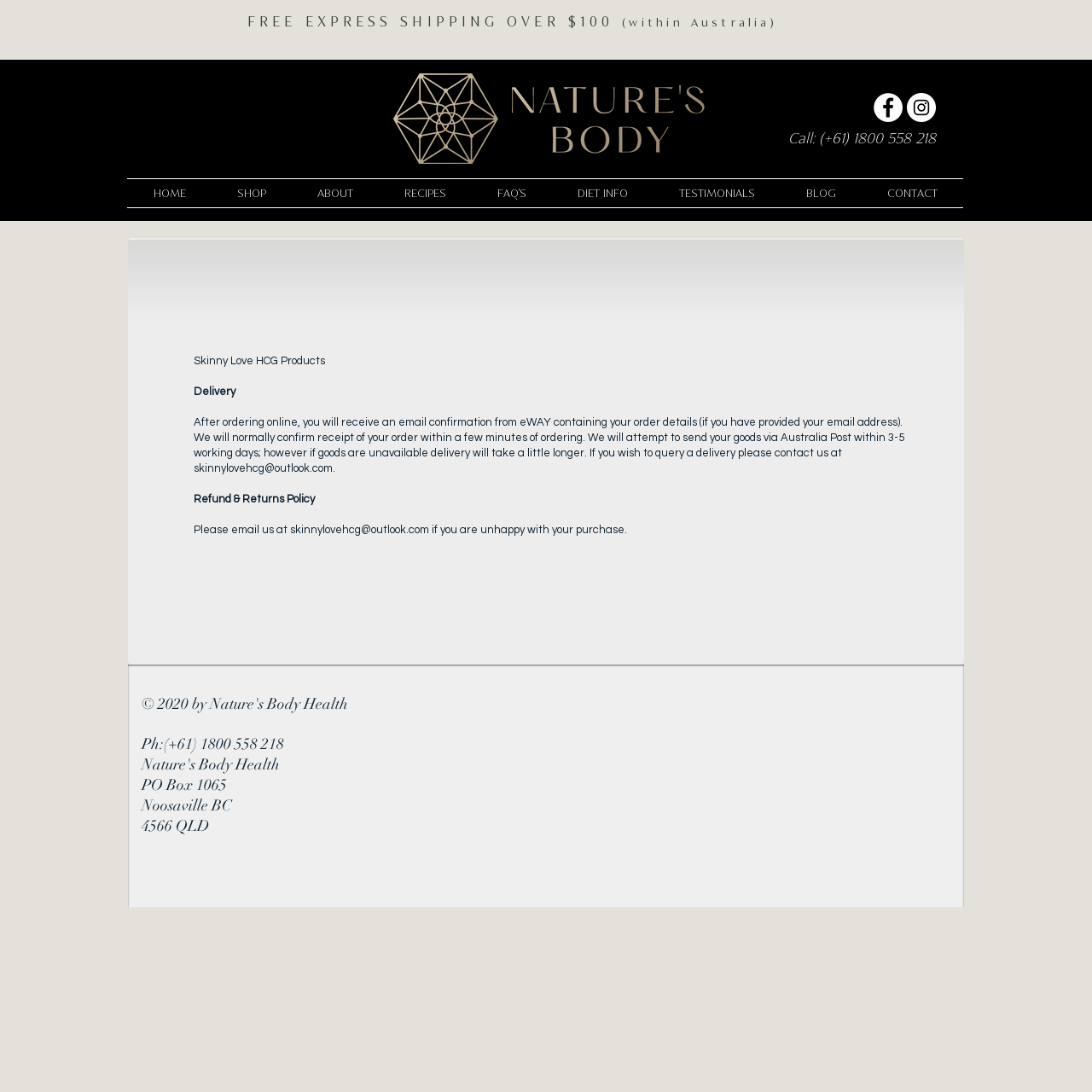Determine the bounding box coordinates for the clickable element required to fulfill the instruction: "Call the phone number". Provide the coordinates as four float numbers between 0 and 1, i.e., [left, top, right, bottom].

[0.13, 0.672, 0.512, 0.69]